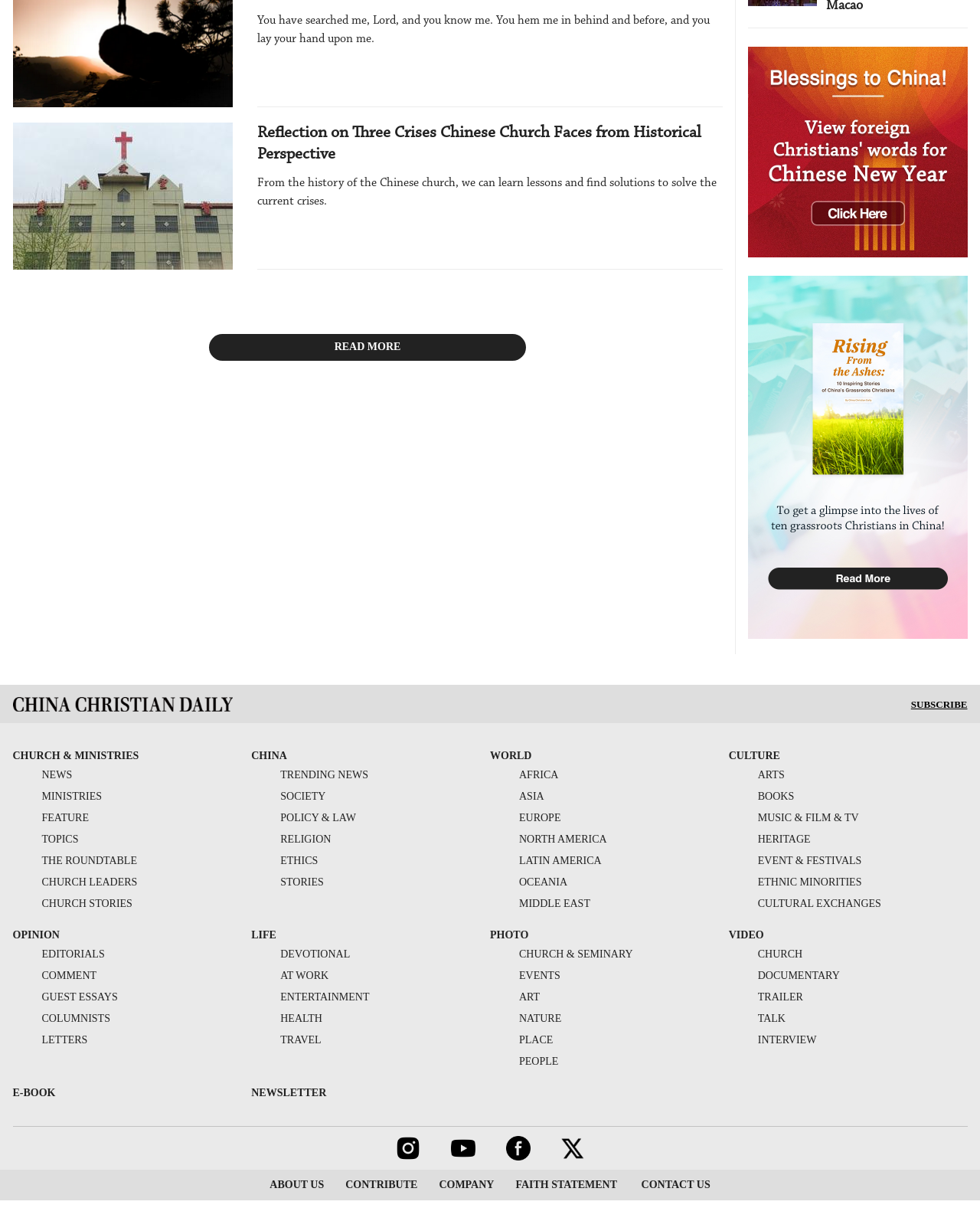Please give a one-word or short phrase response to the following question: 
How many main sections are on the website?

At least 7